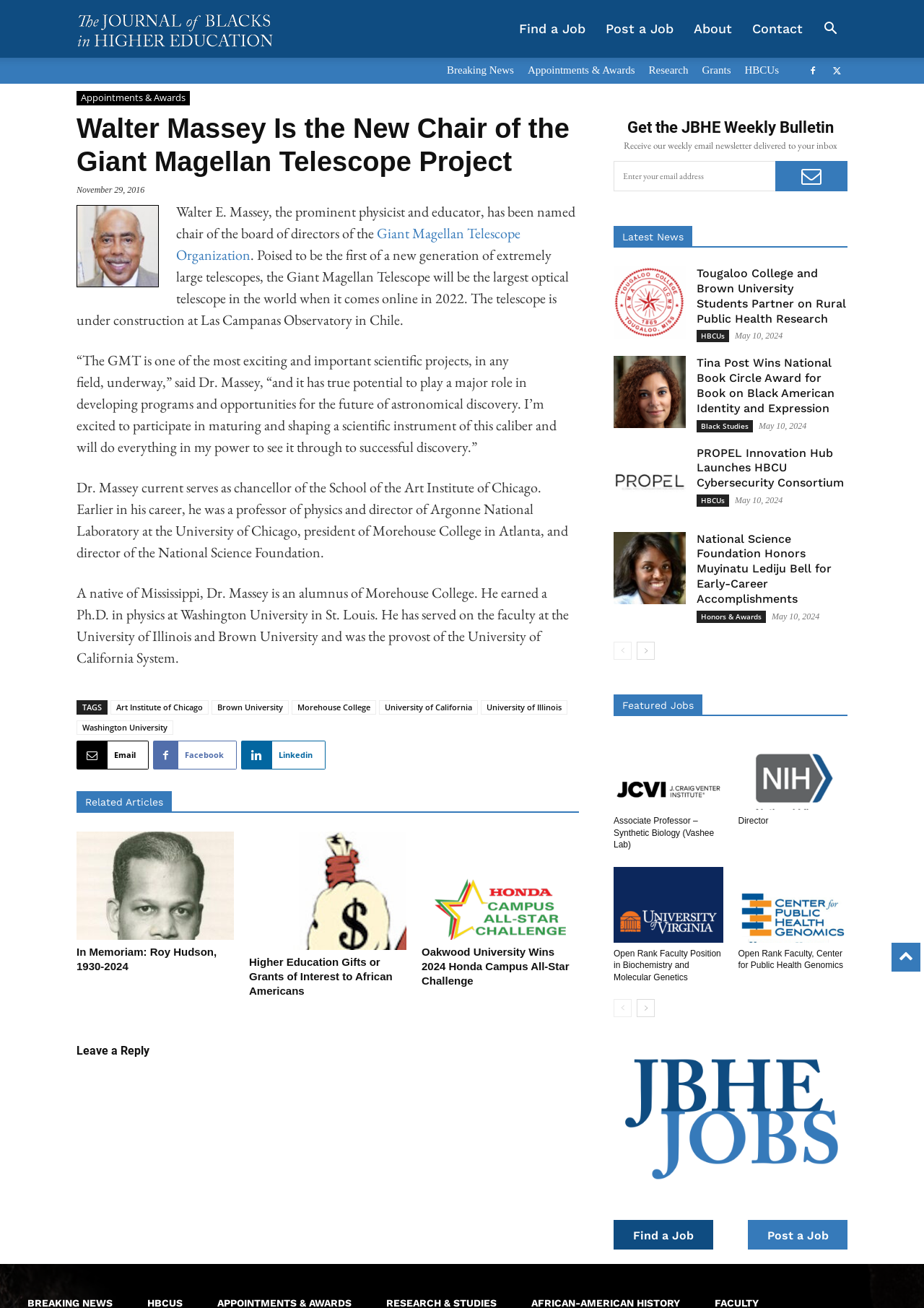Could you please study the image and provide a detailed answer to the question:
How many related articles are listed?

I found the answer by scrolling down to the 'Related Articles' section, where I counted three article links with images and headings.